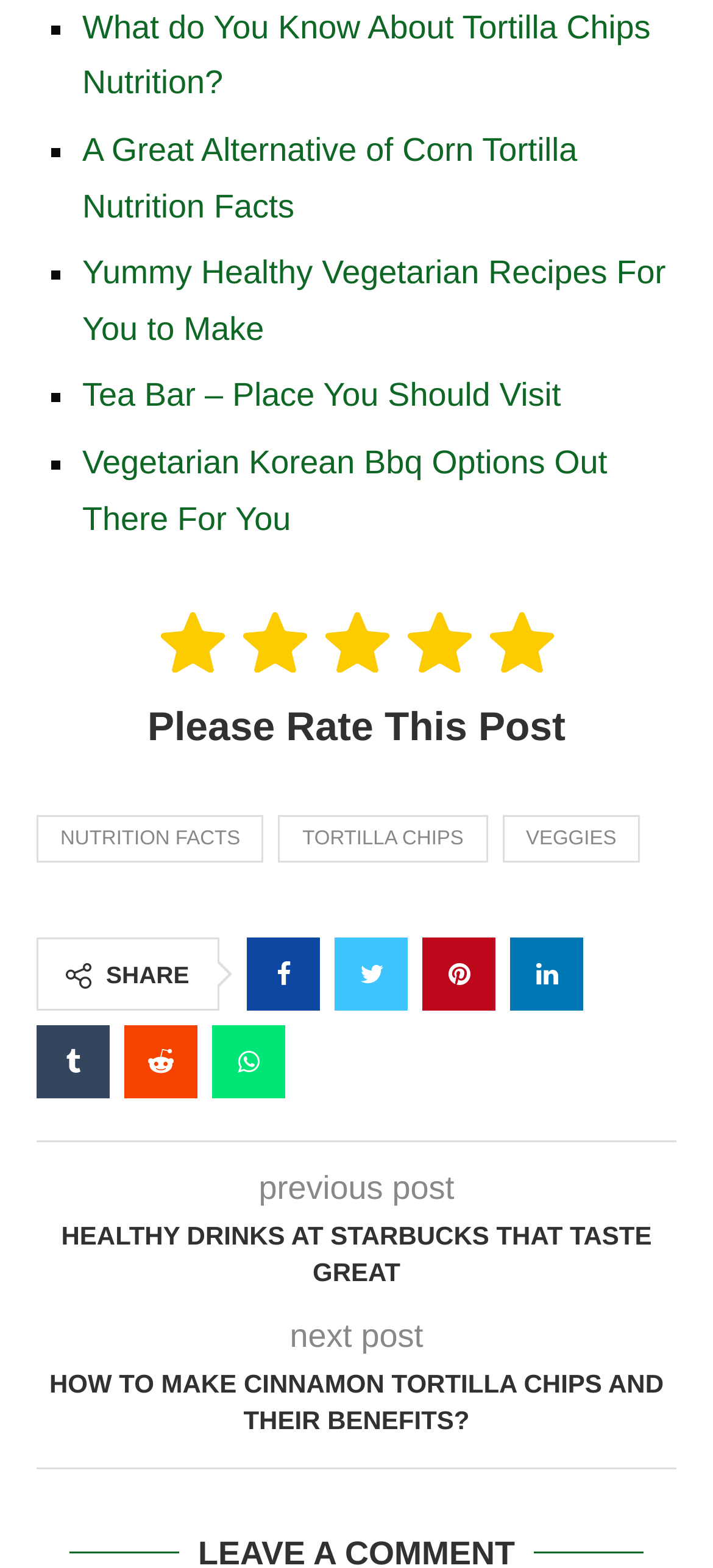Locate the bounding box for the described UI element: "Nutrition Facts". Ensure the coordinates are four float numbers between 0 and 1, formatted as [left, top, right, bottom].

[0.051, 0.52, 0.37, 0.55]